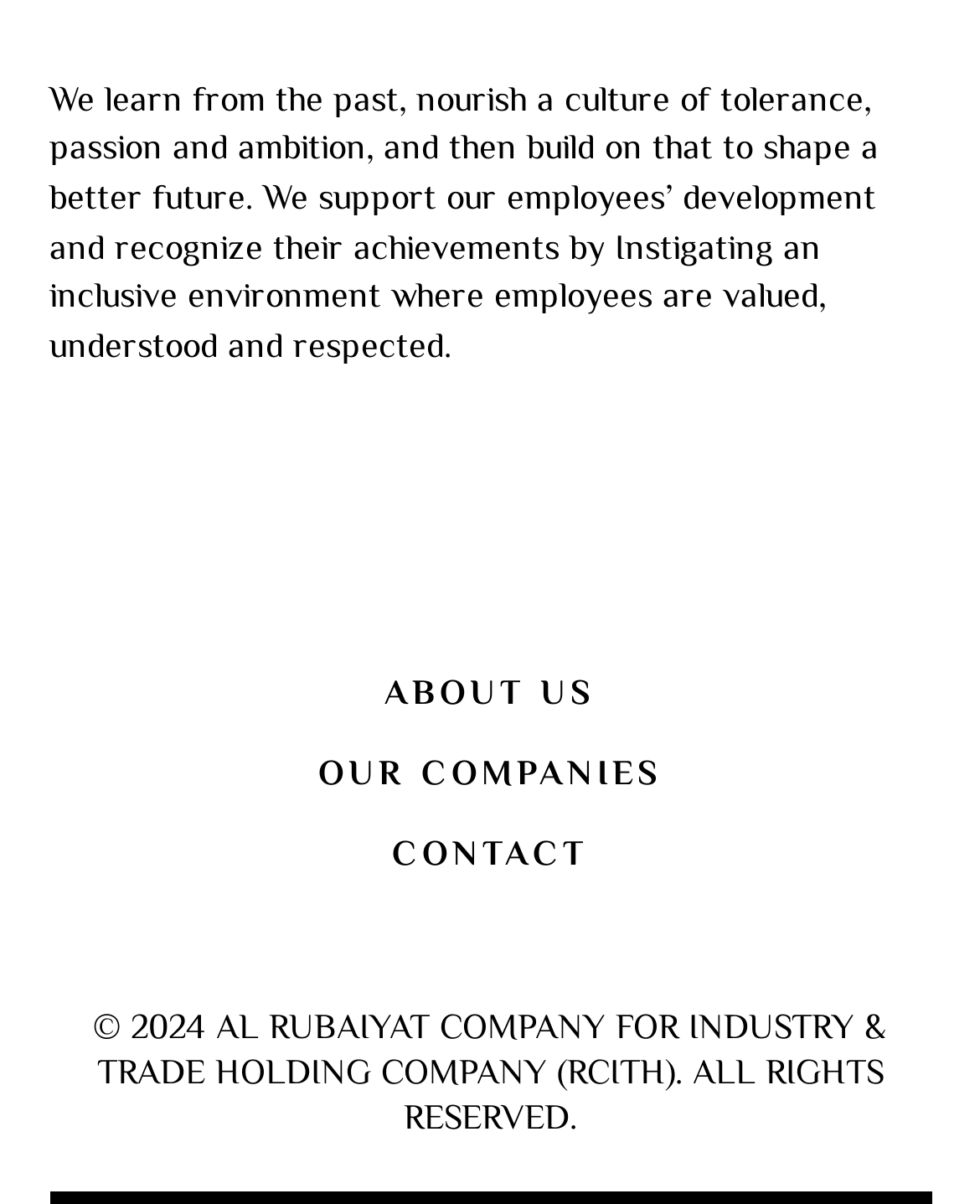Extract the bounding box coordinates for the HTML element that matches this description: "Our Companies". The coordinates should be four float numbers between 0 and 1, i.e., [left, top, right, bottom].

[0.068, 0.62, 0.932, 0.662]